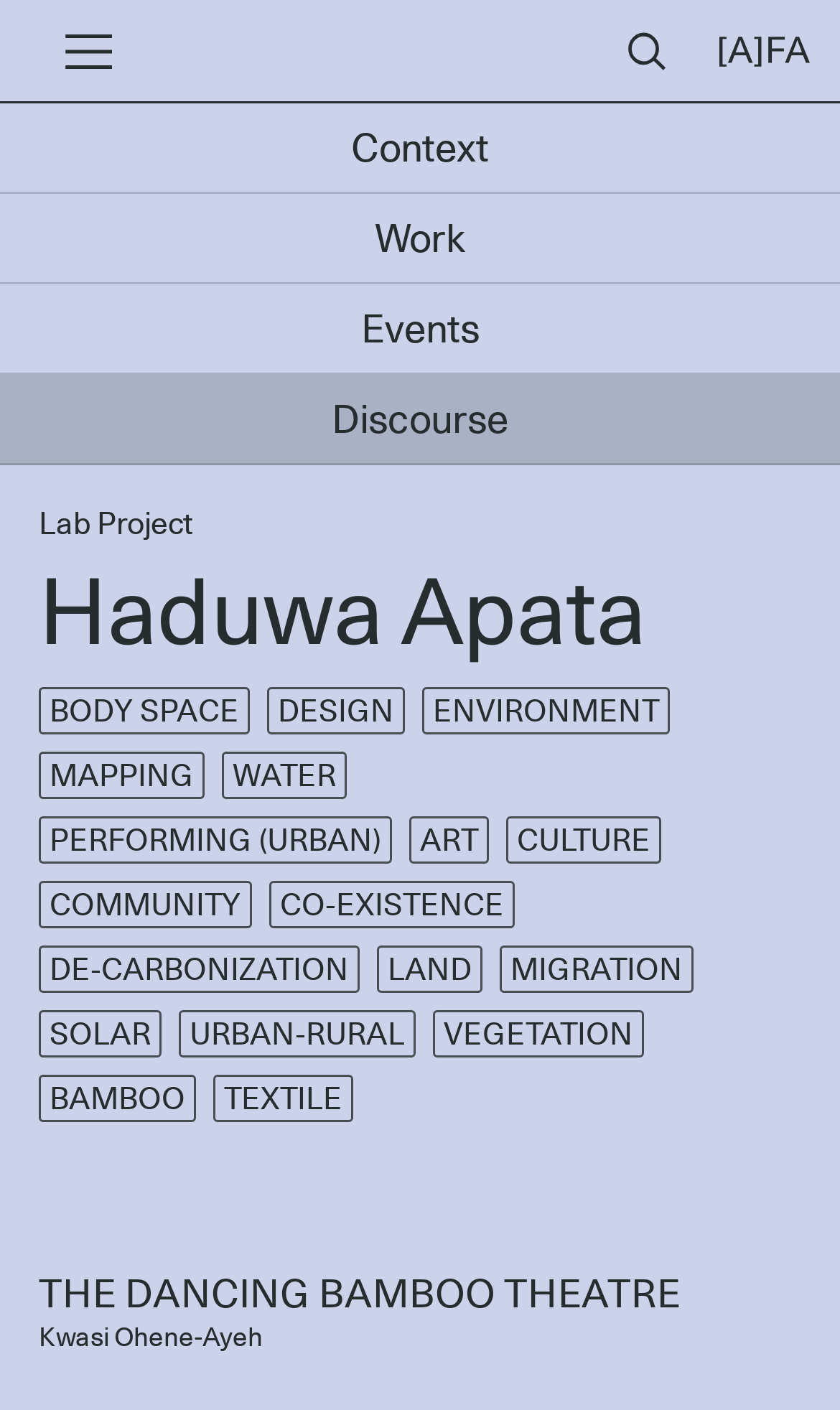Indicate the bounding box coordinates of the element that must be clicked to execute the instruction: "View Context". The coordinates should be given as four float numbers between 0 and 1, i.e., [left, top, right, bottom].

[0.0, 0.073, 1.0, 0.125]